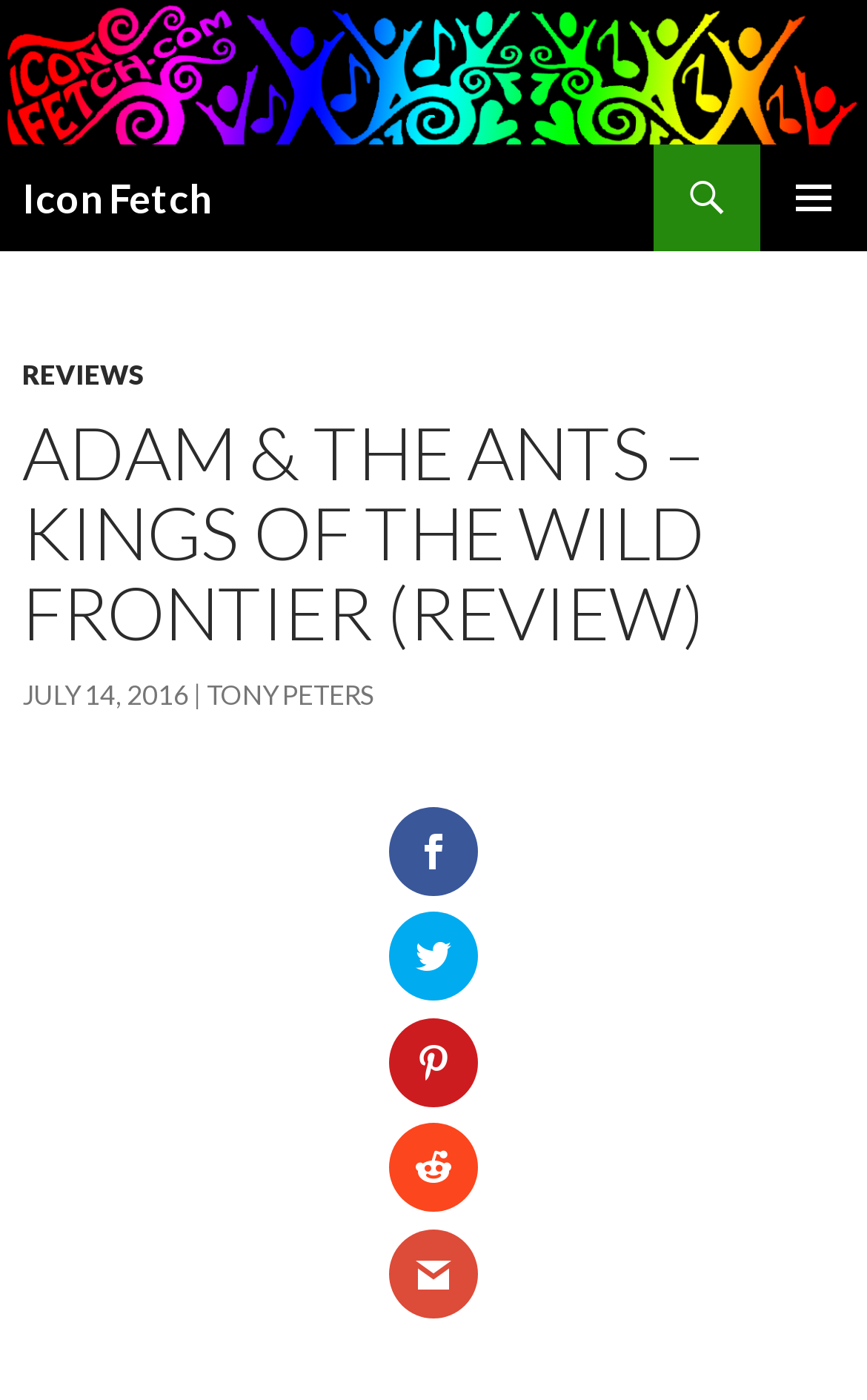What is the category of the review?
Look at the image and answer the question using a single word or phrase.

Reviews